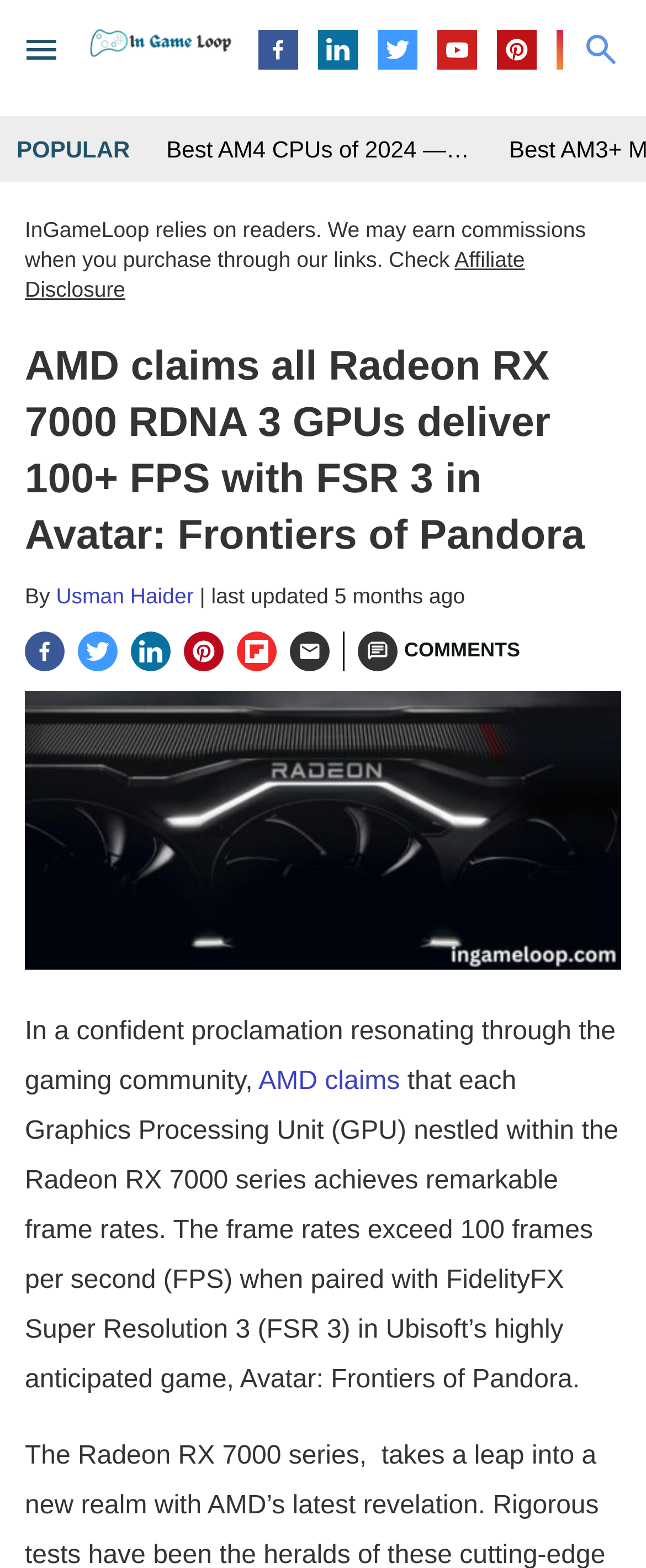Offer an in-depth caption of the entire webpage.

This webpage appears to be a news article or blog post about AMD's Radeon RX 7000 series GPUs and their performance in the game Avatar: Frontiers of Pandora. At the top left corner, there is a menu button and a logo of InGameLoop, a brand that seems to be related to gaming. Below the logo, there are social media links to Facebook, LinkedIn, Twitter, YouTube, Pinterest, and Instagram.

On the right side of the top section, there is a popular article link titled "Best AM4 CPUs of 2024 — [Tested & Reviewed Top 6 Processors]". Below this, there is a disclaimer text stating that InGameLoop earns commissions when readers purchase through their links.

The main article begins with a heading that reads "AMD claims all Radeon RX 7000 RDNA 3 GPUs deliver 100+ FPS with FSR 3 in Avatar: Frontiers of Pandora". The article is written by Usman Haider and was last updated on January 29, 2024. Below the heading, there are social media links to Facebook, Twitter, LinkedIn, Pinterest, Flipboard, and Email.

The article features an image related to the topic, which takes up most of the width of the page. The text begins by stating that AMD has made a confident proclamation about the performance of their GPUs in the game Avatar: Frontiers of Pandora. The article goes on to explain that each GPU in the Radeon RX 7000 series achieves remarkable frame rates, exceeding 100 FPS when paired with FSR 3.